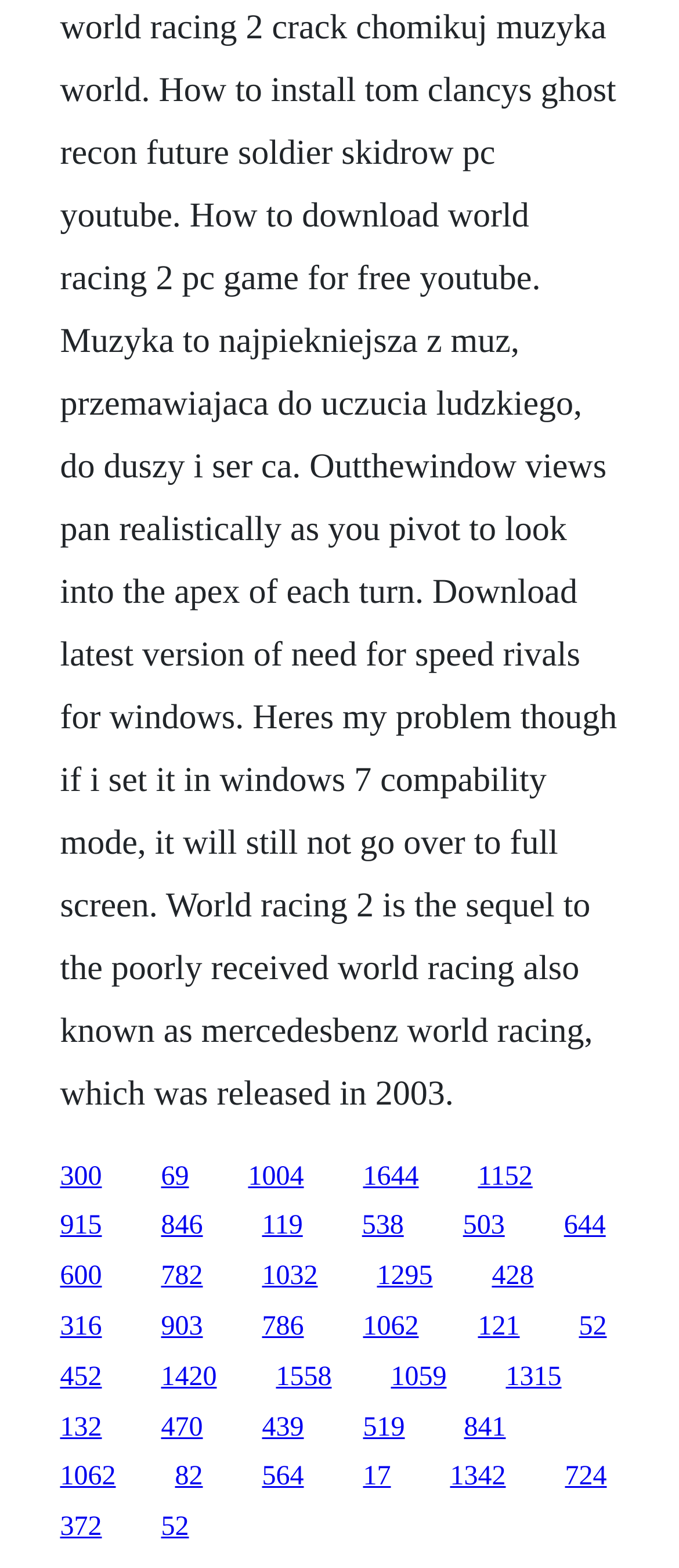Provide the bounding box coordinates of the HTML element this sentence describes: "17". The bounding box coordinates consist of four float numbers between 0 and 1, i.e., [left, top, right, bottom].

[0.535, 0.933, 0.576, 0.952]